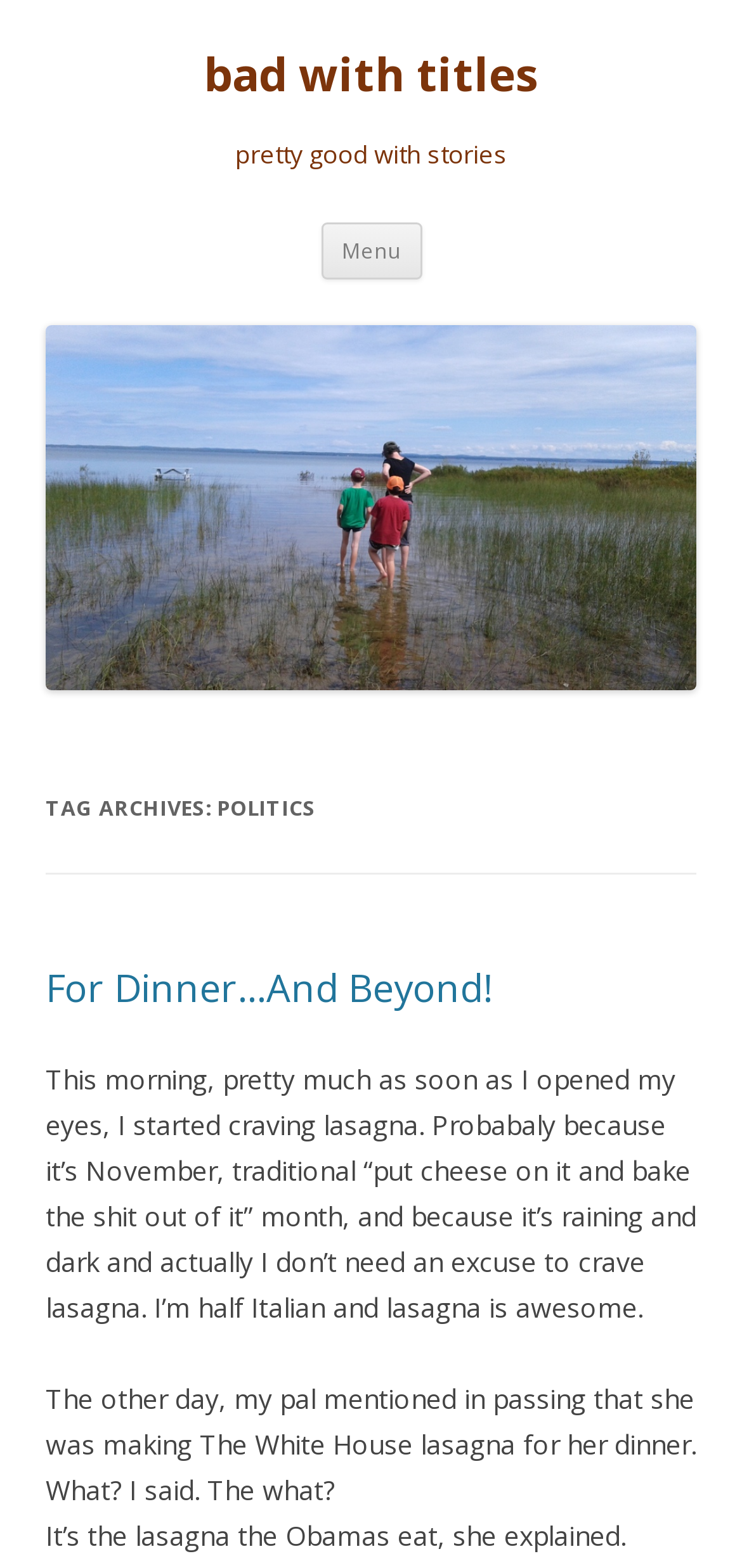Based on the element description parent_node: bad with titles, identify the bounding box coordinates for the UI element. The coordinates should be in the format (top-left x, top-left y, bottom-right x, bottom-right y) and within the 0 to 1 range.

[0.062, 0.422, 0.938, 0.445]